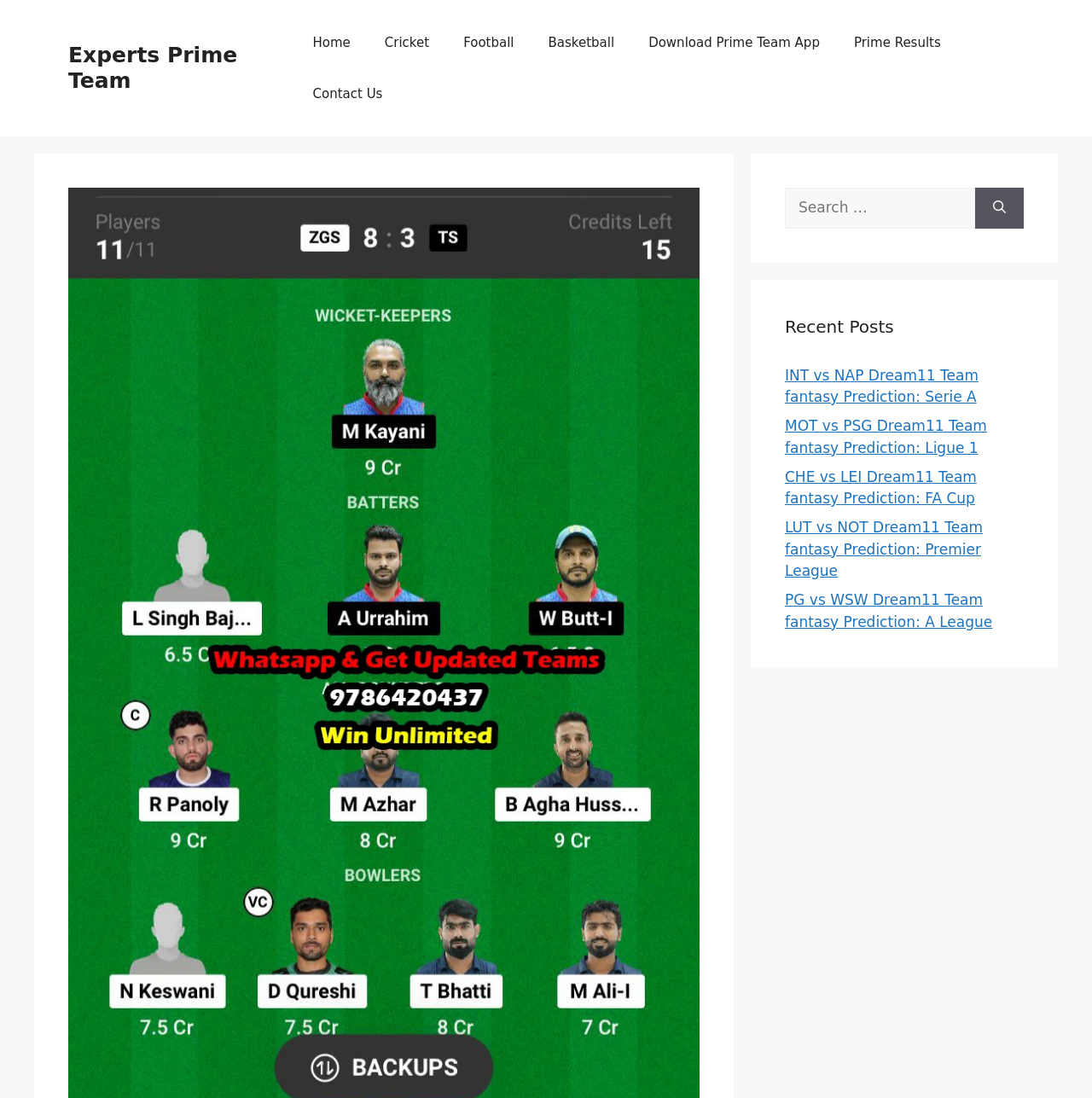Generate a comprehensive description of the webpage content.

The webpage is focused on providing information about the ZGS vs TS 9th Match Dream11 Team fantasy Prediction for the Sharjah Hundred League 2023. At the top of the page, there is a banner with the site's name. Below the banner, there is a navigation menu with links to various sections, including Home, Cricket, Football, Basketball, and more.

To the right of the navigation menu, there is a search bar with a label "Search for:" and a search button. Below the search bar, there is a section titled "Recent Posts" that lists several links to recent articles about Dream11 Team fantasy Predictions for various sports matches, including INT vs NAP, MOT vs PSG, CHE vs LEI, LUT vs NOT, and PG vs WSW.

Above the Recent Posts section, there is a link to "Experts Prime Team" and a link to "Prime Results" at the top right corner of the page. At the bottom left corner of the page, there is a link to "Contact Us".